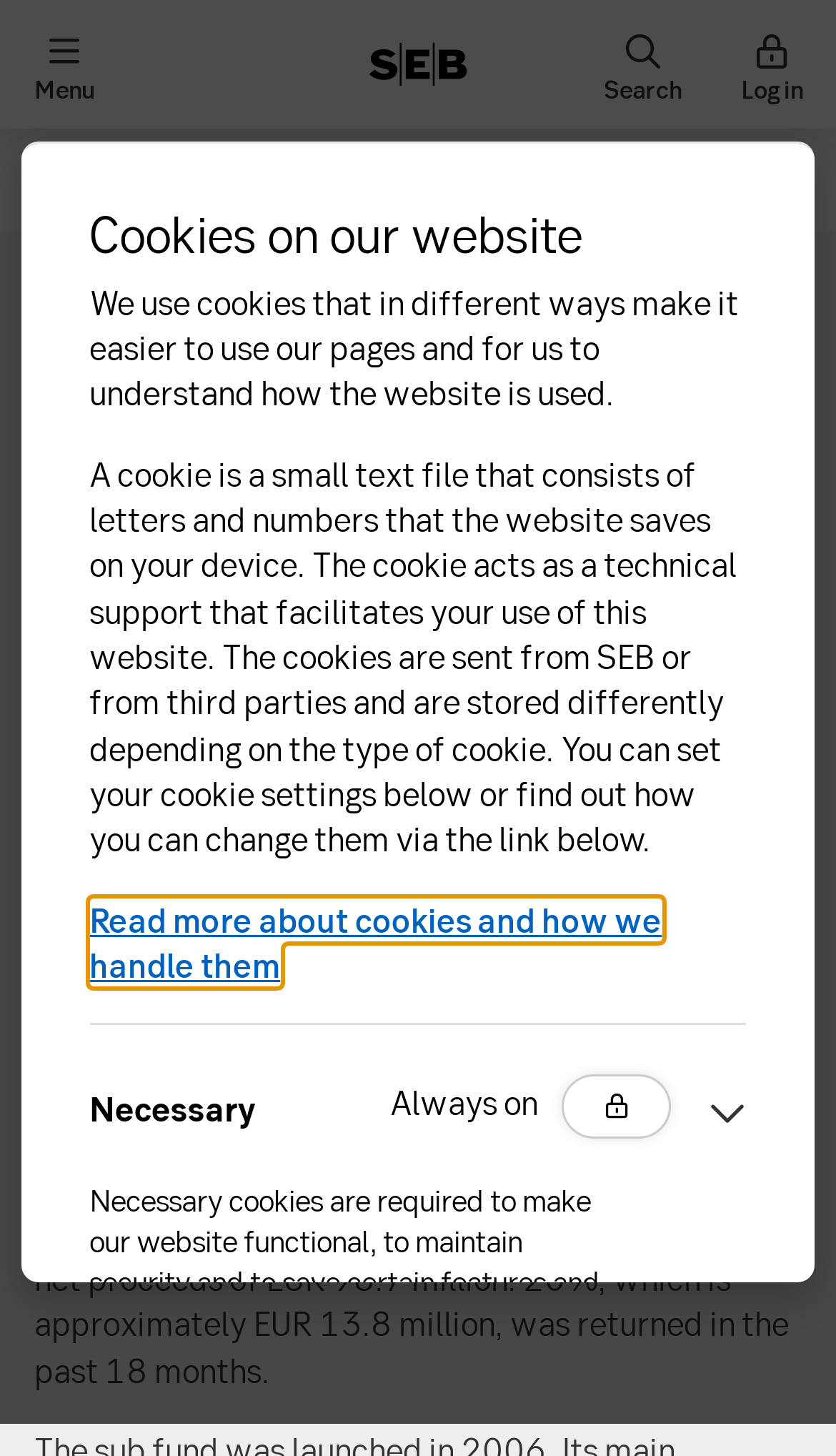Please reply with a single word or brief phrase to the question: 
What type of cookies cannot be deselected?

Necessary cookies